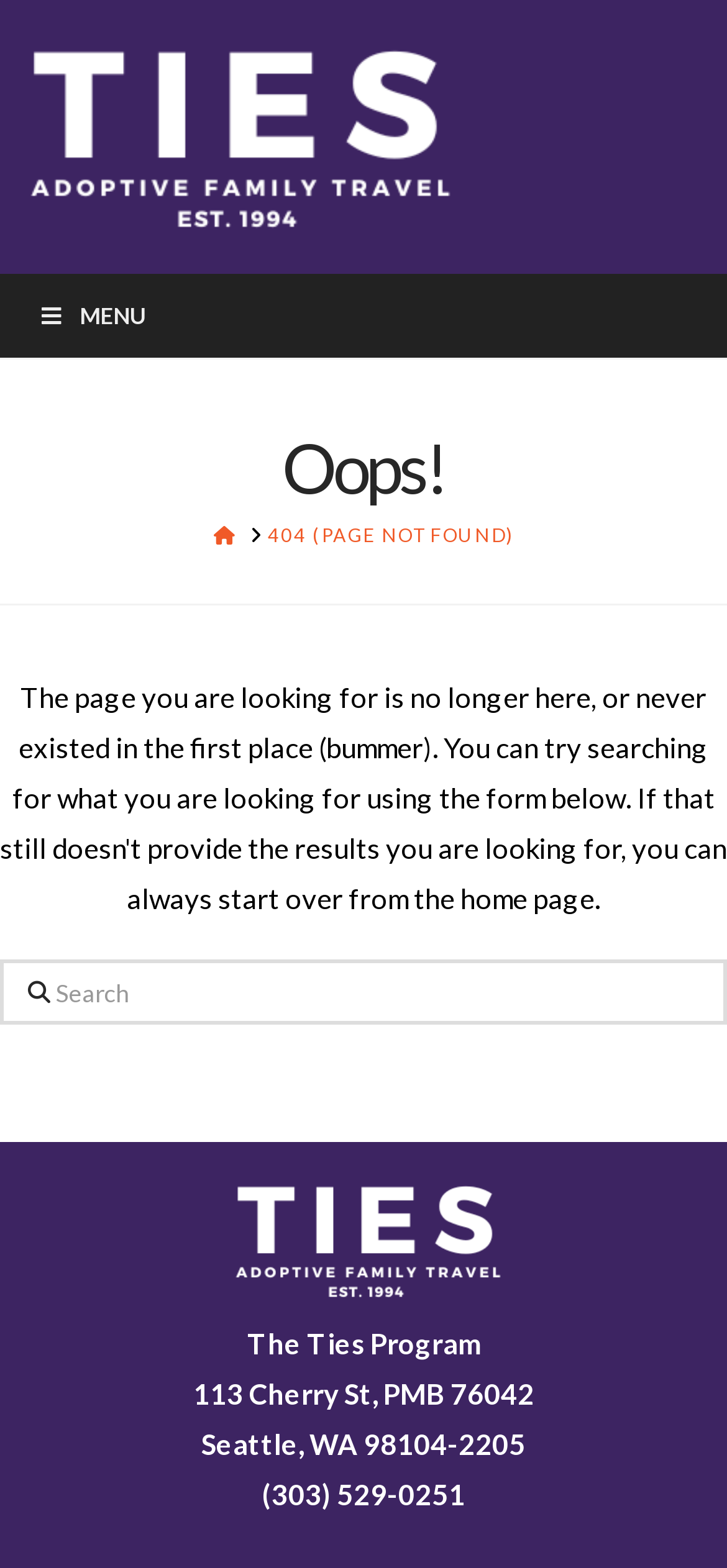What is the phone number of the organization?
Answer the question with as much detail as you can, using the image as a reference.

I found this answer by examining the bottom section of the webpage, where I saw a static text element with the phone number.